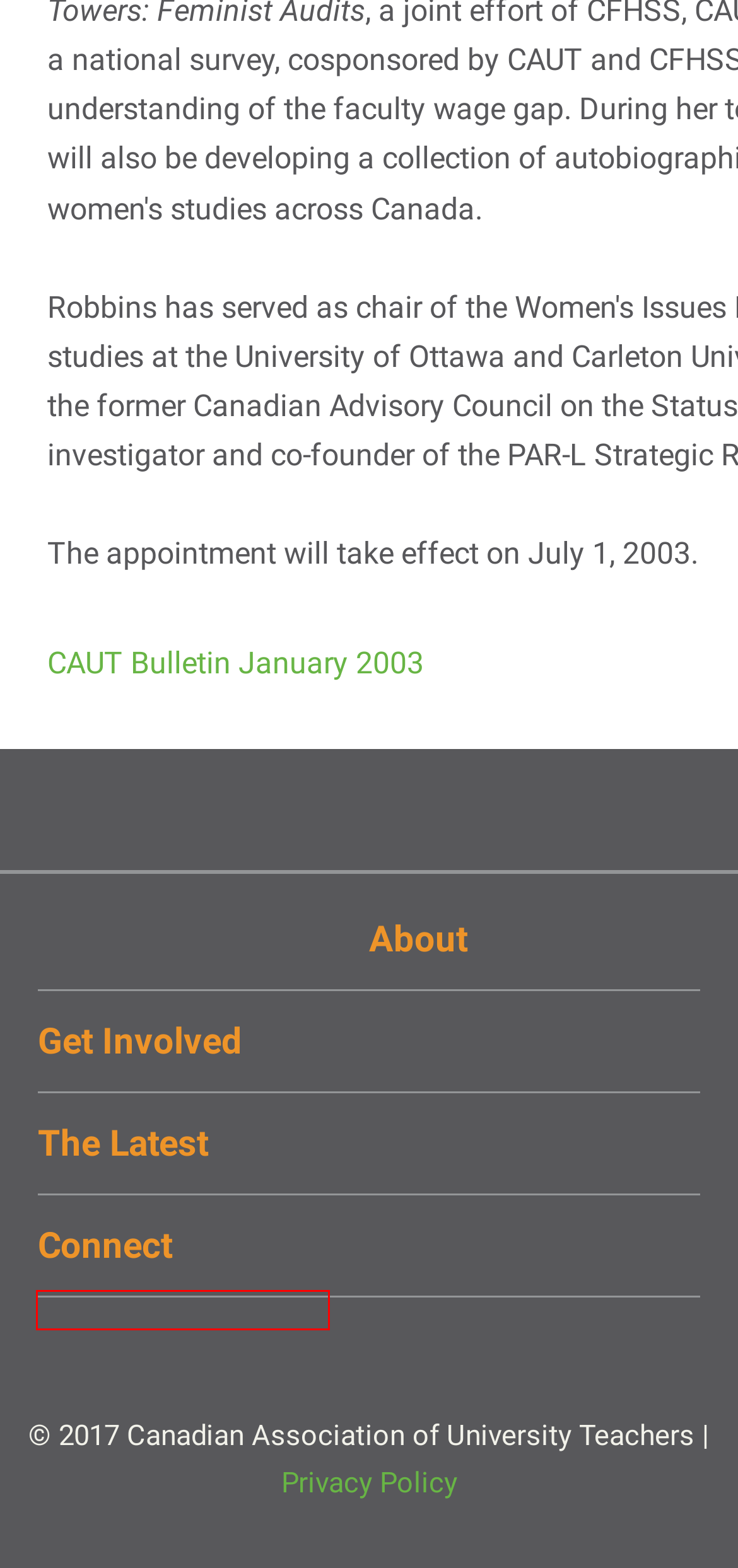You are given a screenshot of a webpage with a red bounding box around an element. Choose the most fitting webpage description for the page that appears after clicking the element within the red bounding box. Here are the candidates:
A. The Latest | CAUT
B. Privacy Policy | CAUT
C. Member Associations | CAUT
D. Erreur 404
E. Bulletin | CAUT
F. CAUT Presidents | CAUT
G. Email updates | CAUT
H. CAUT Policy | CAUT

C